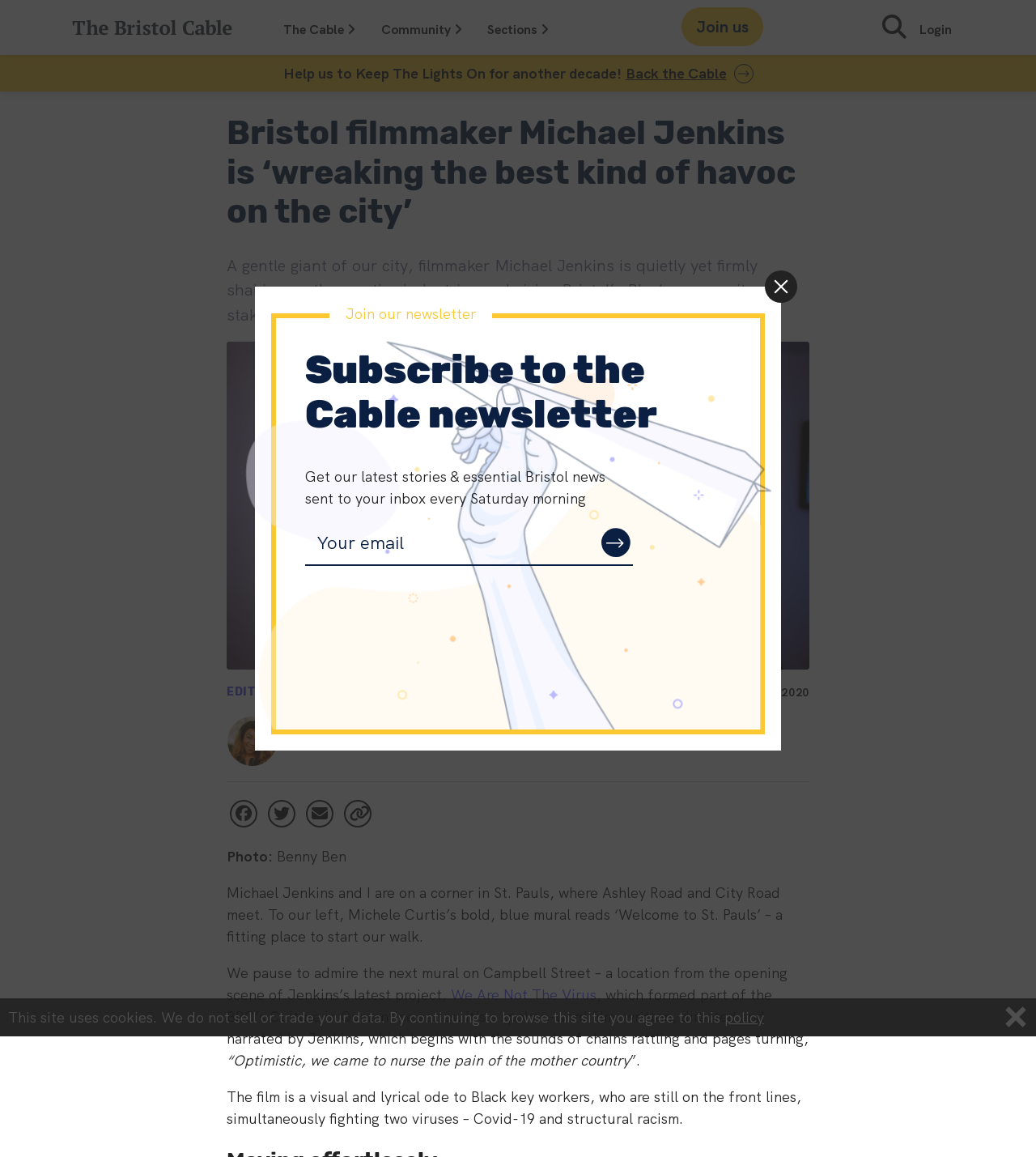Please find and provide the title of the webpage.

Bristol filmmaker Michael Jenkins is ‘wreaking the best kind of havoc on the city’